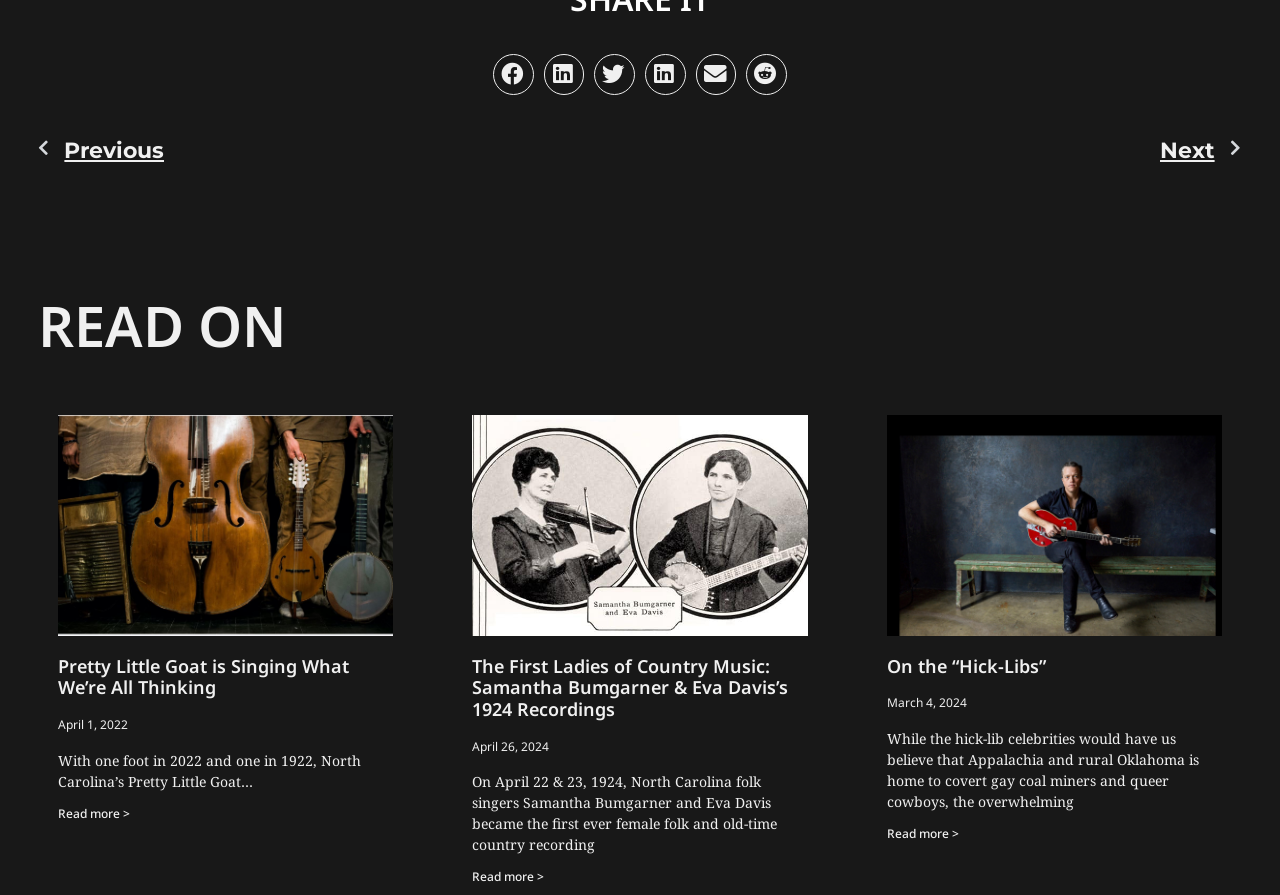Please specify the bounding box coordinates of the clickable region to carry out the following instruction: "Share on facebook". The coordinates should be four float numbers between 0 and 1, in the format [left, top, right, bottom].

[0.385, 0.061, 0.417, 0.106]